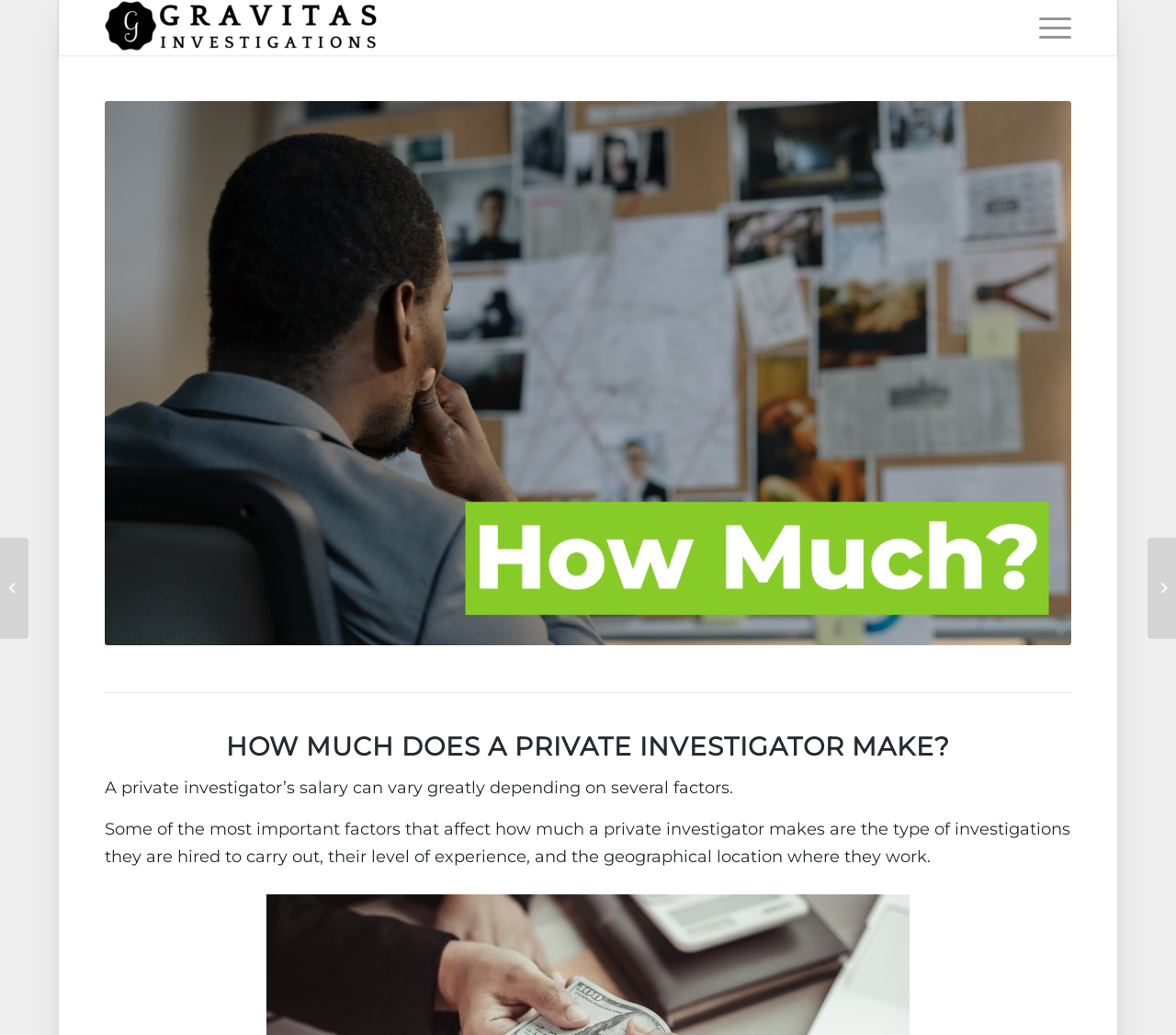What is the main topic of this webpage?
Give a single word or phrase as your answer by examining the image.

Private investigator salary